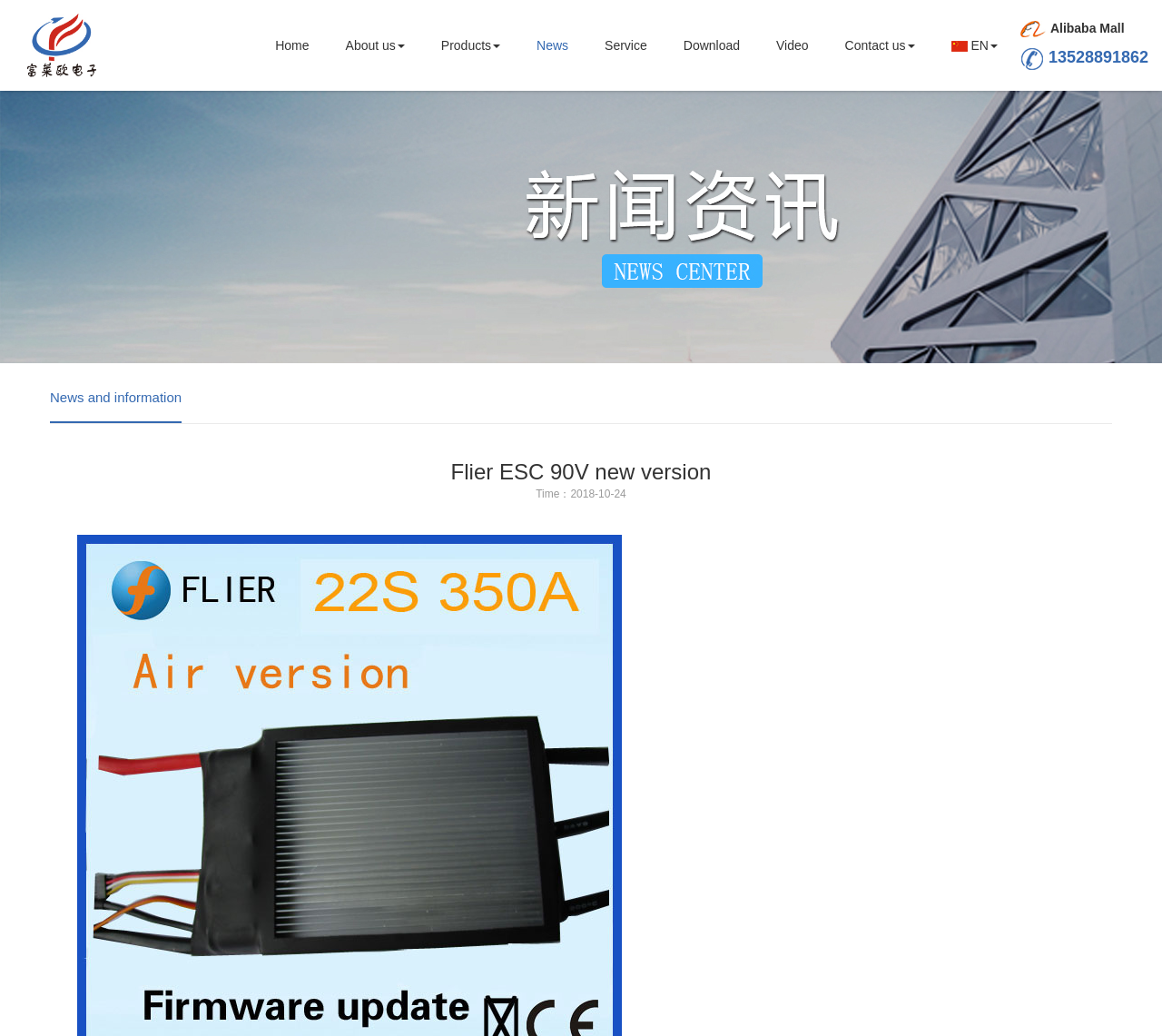Give a one-word or one-phrase response to the question:
What is the product name mentioned on the webpage?

Flier ESC 90V new version